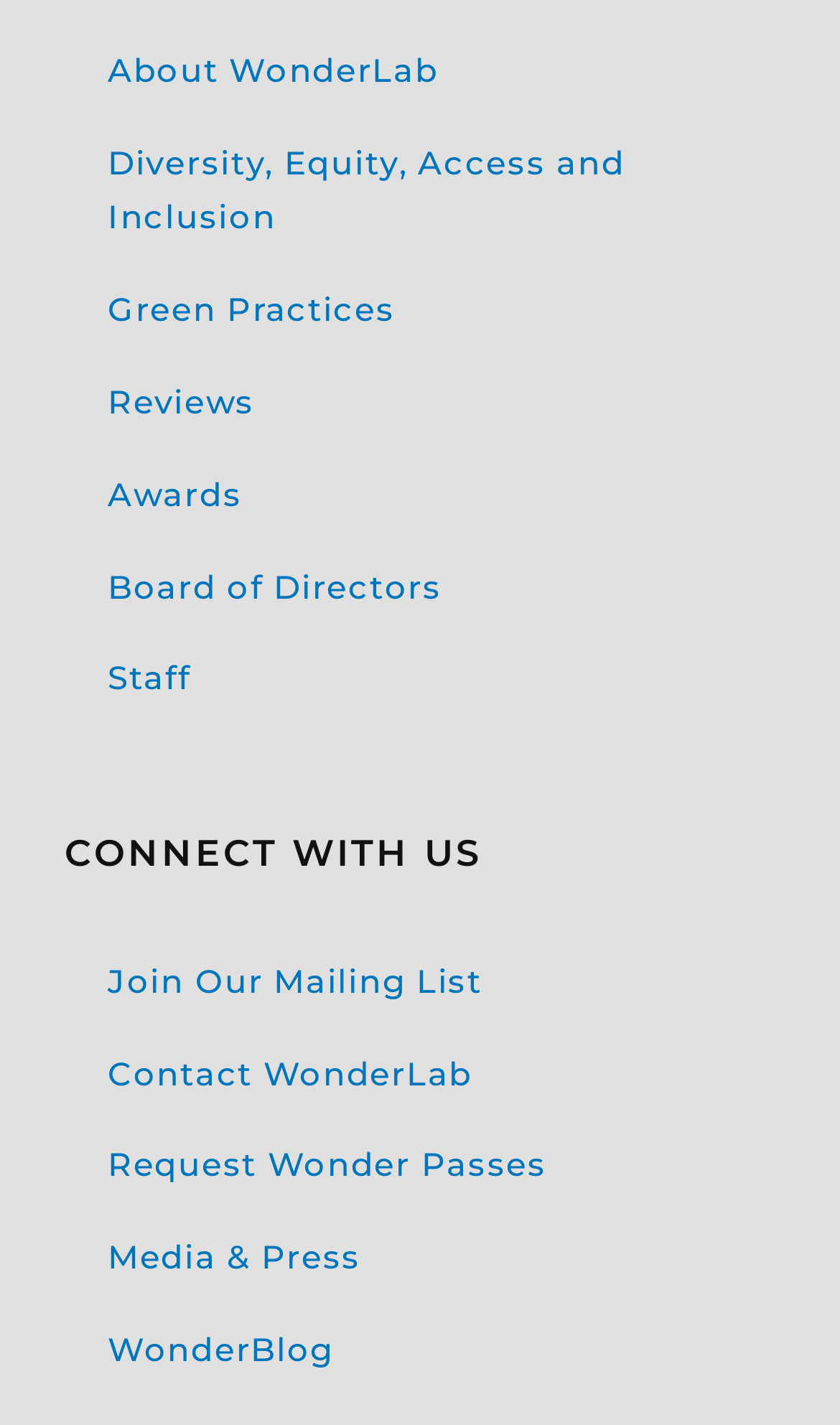Find the bounding box coordinates of the clickable area that will achieve the following instruction: "Join Our Mailing List".

[0.077, 0.657, 0.921, 0.722]